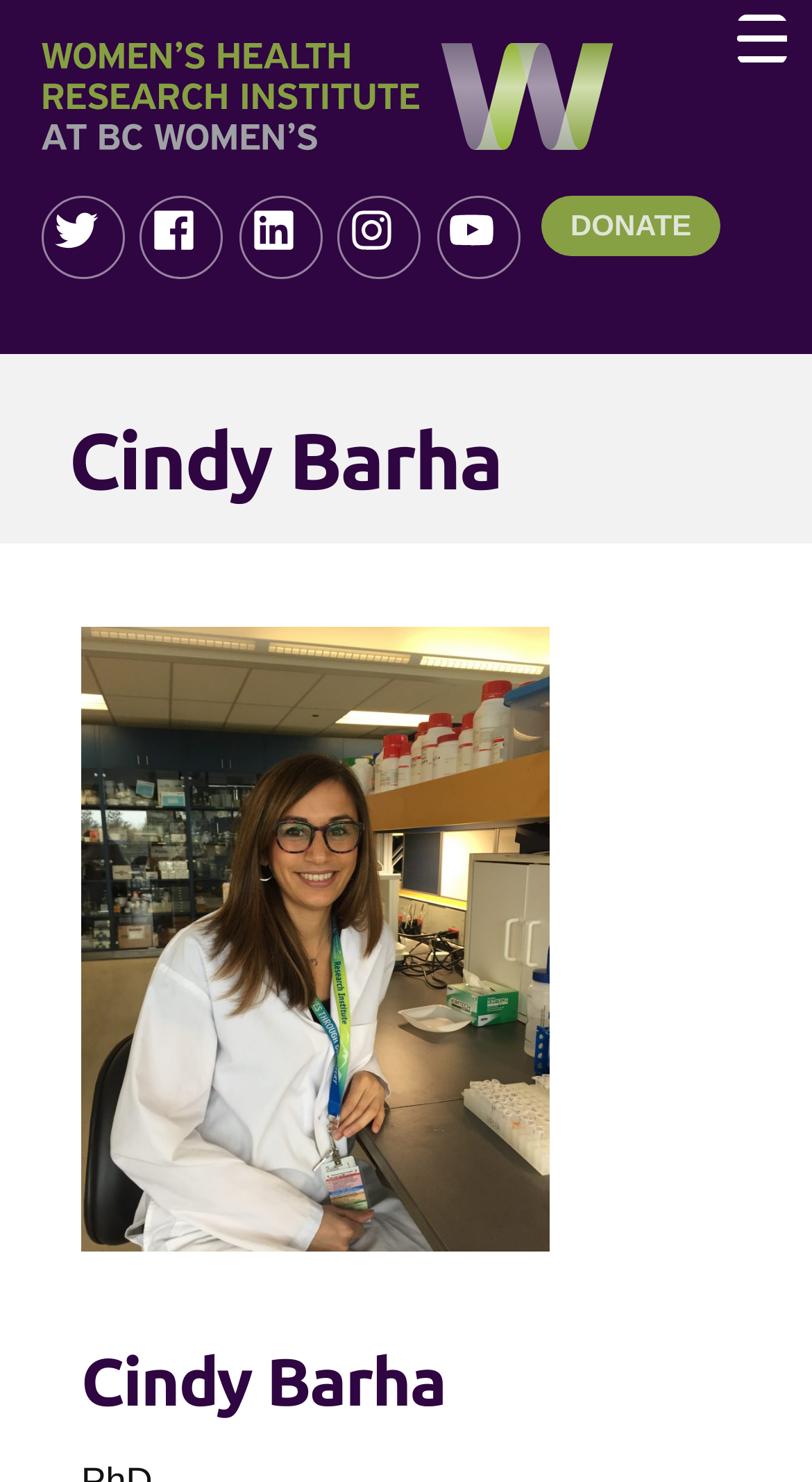How many social media links are available?
Please provide a single word or phrase based on the screenshot.

6